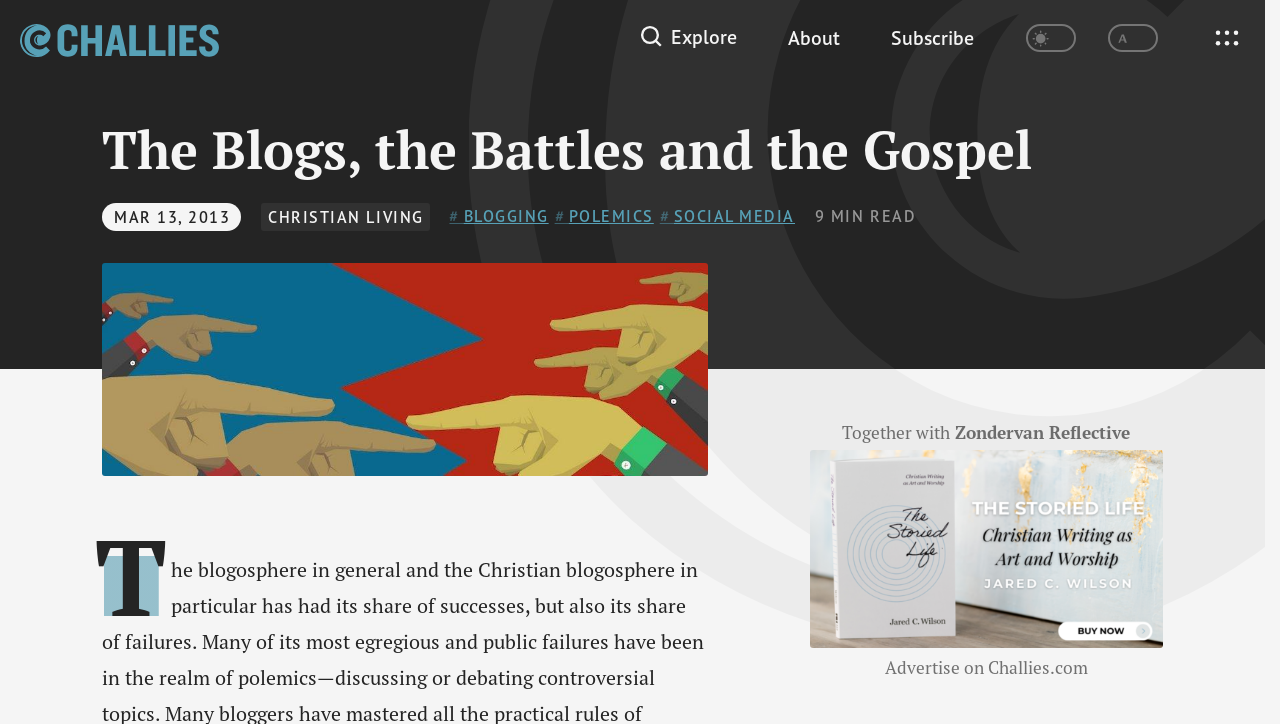Please identify the bounding box coordinates of the region to click in order to complete the given instruction: "Switch to dark mode". The coordinates should be four float numbers between 0 and 1, i.e., [left, top, right, bottom].

[0.801, 0.033, 0.841, 0.072]